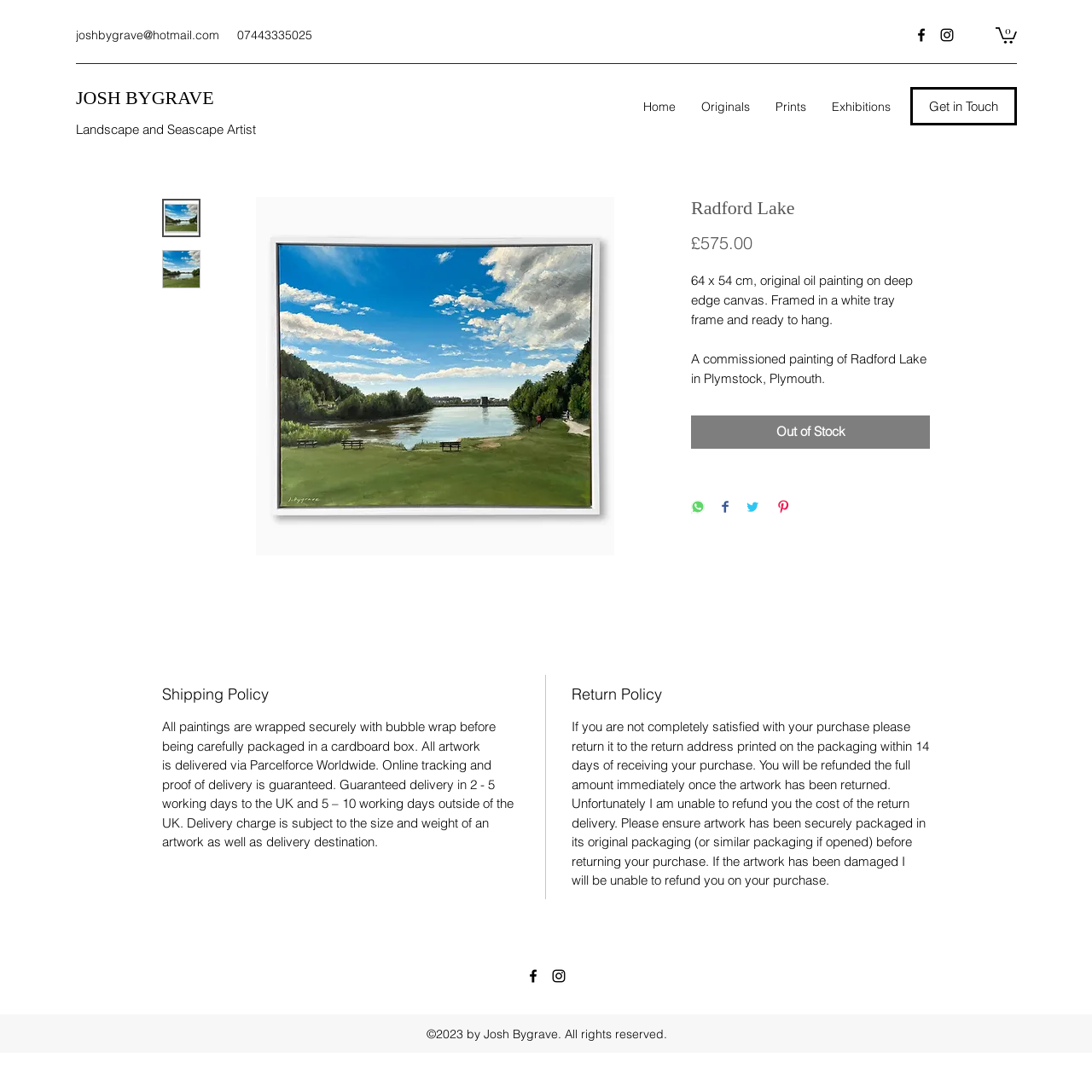Please identify the bounding box coordinates of the clickable area that will fulfill the following instruction: "Click the 'Get in Touch' link". The coordinates should be in the format of four float numbers between 0 and 1, i.e., [left, top, right, bottom].

[0.834, 0.08, 0.931, 0.115]